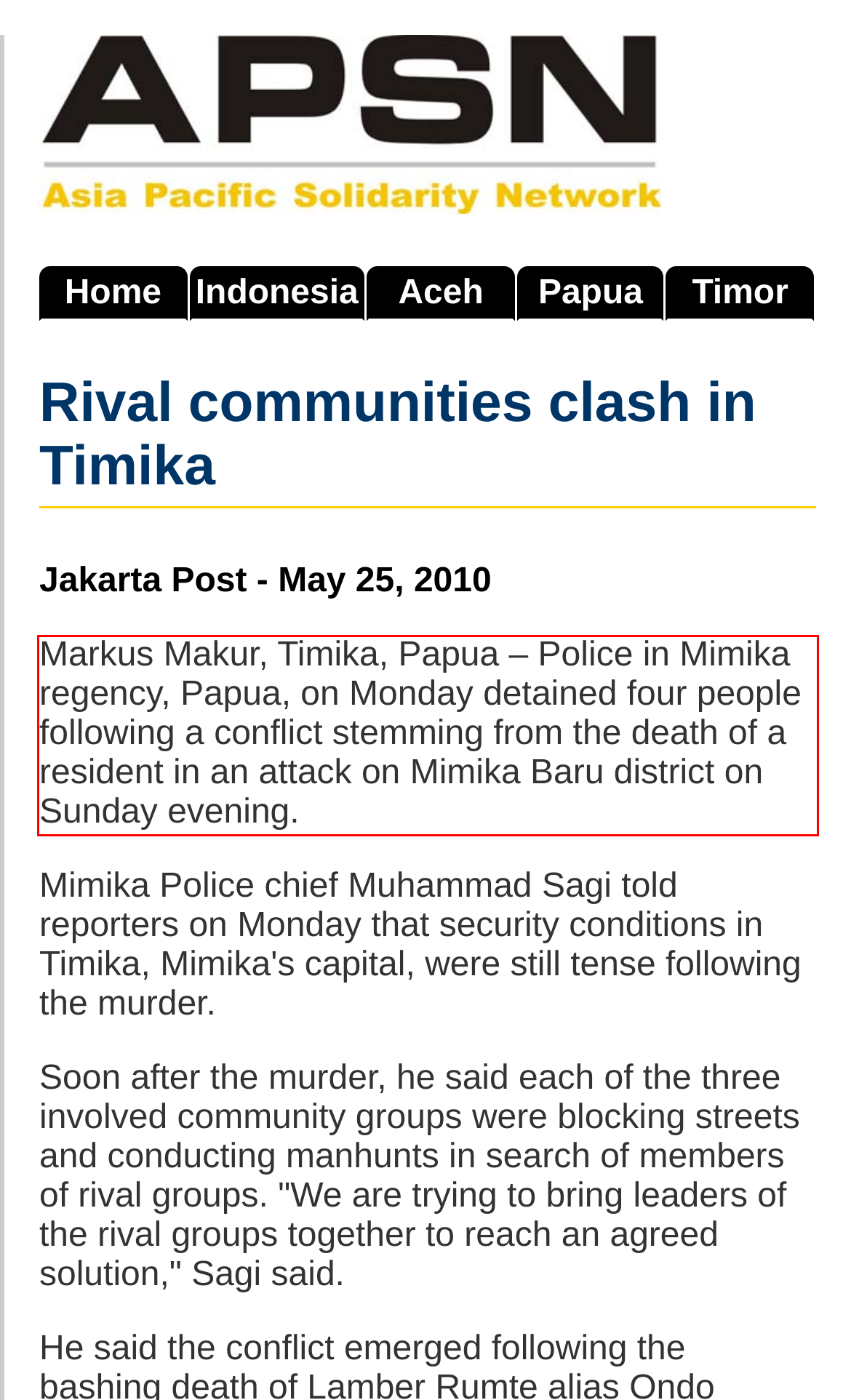You have a screenshot with a red rectangle around a UI element. Recognize and extract the text within this red bounding box using OCR.

Markus Makur, Timika, Papua – Police in Mimika regency, Papua, on Monday detained four people following a conflict stemming from the death of a resident in an attack on Mimika Baru district on Sunday evening.